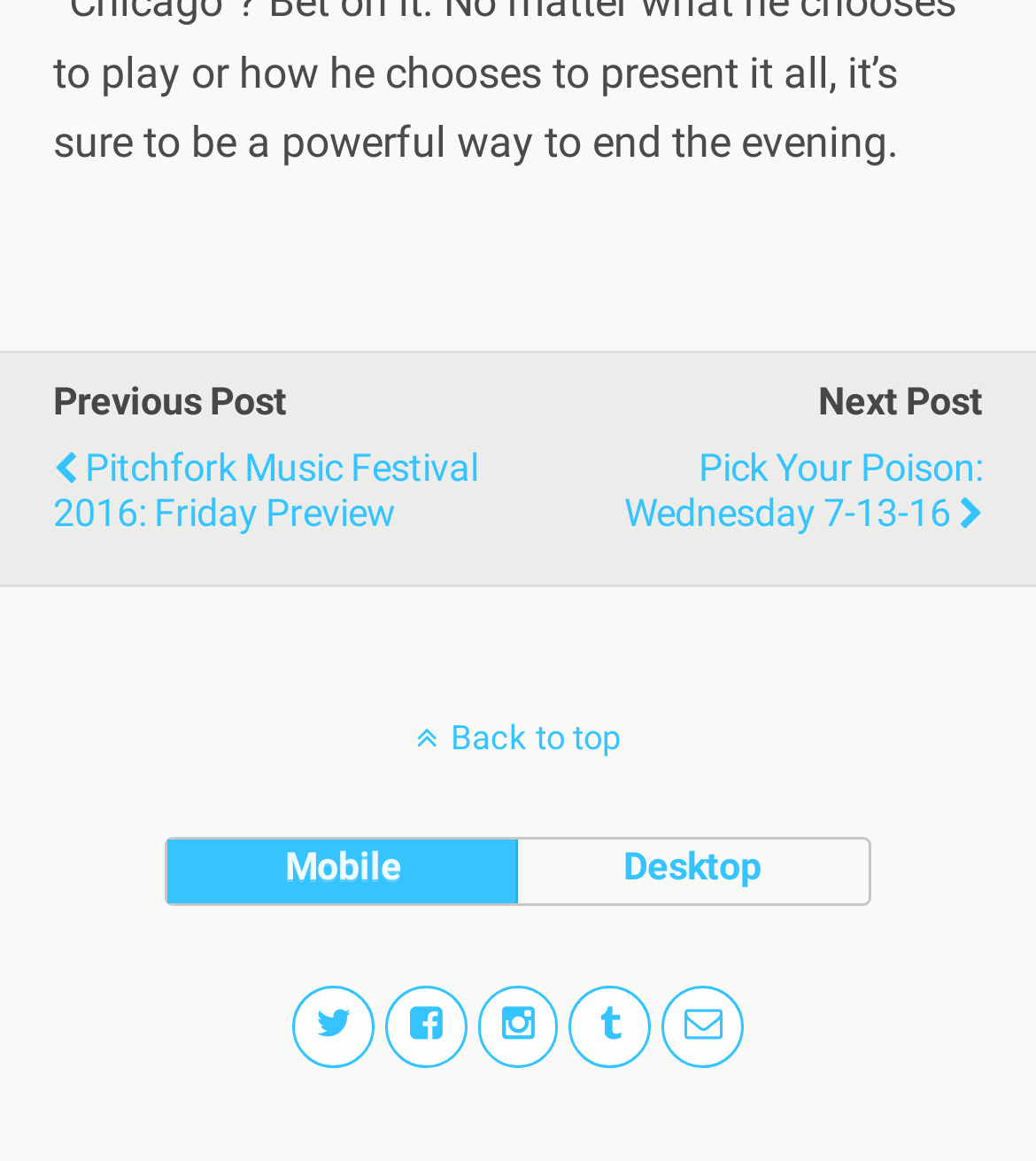Please find the bounding box coordinates (top-left x, top-left y, bottom-right x, bottom-right y) in the screenshot for the UI element described as follows: Pick Your Poison: Wednesday 7-13-16

[0.509, 0.367, 0.949, 0.481]